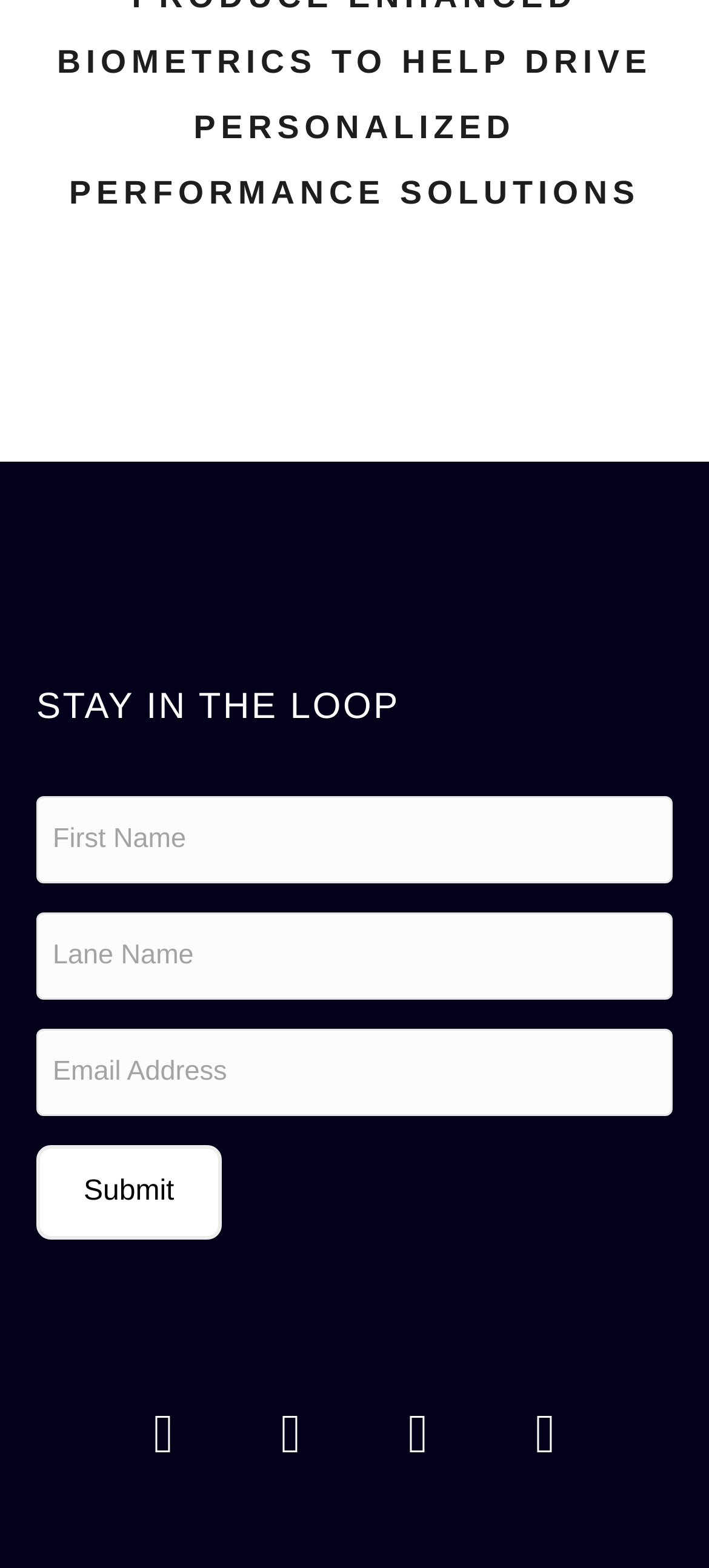Can you find the bounding box coordinates for the element to click on to achieve the instruction: "Enter first name"?

[0.051, 0.508, 0.949, 0.564]